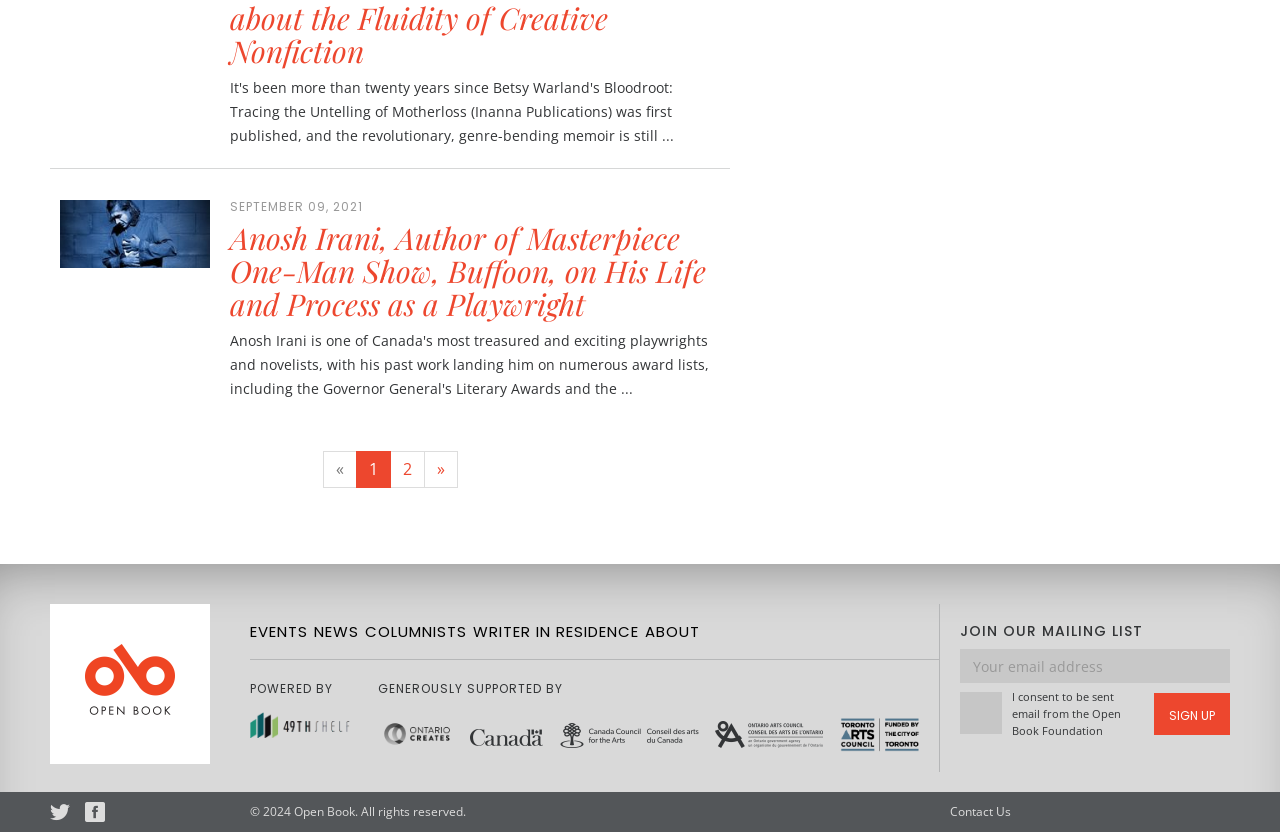Show me the bounding box coordinates of the clickable region to achieve the task as per the instruction: "Click the 'SIGN UP' button".

[0.902, 0.833, 0.961, 0.884]